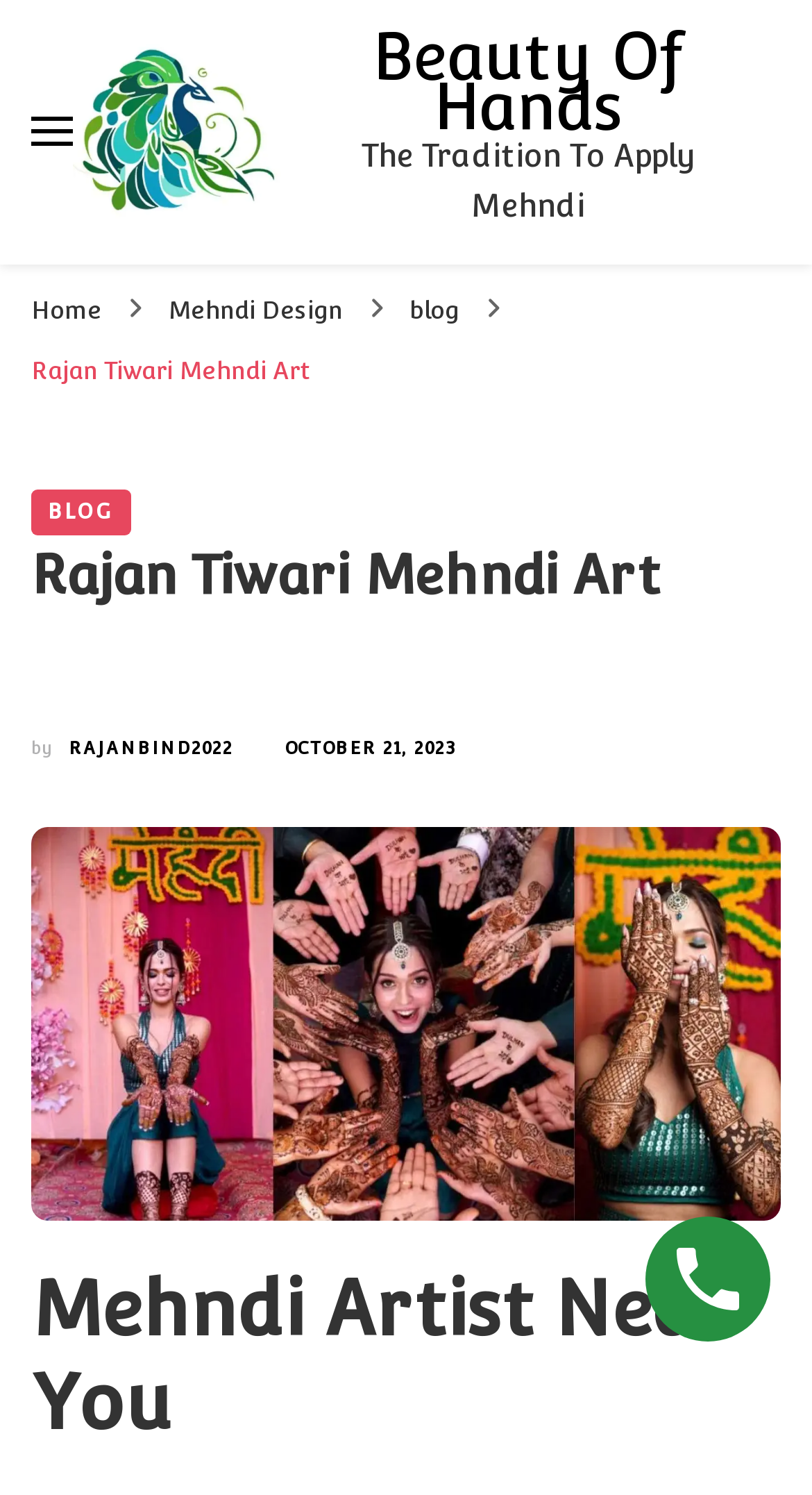How many main navigation links are there?
Please interpret the details in the image and answer the question thoroughly.

I counted the number of main navigation links by looking at the top-right corner of the webpage. There are four links: 'Home', 'Mehndi Design', 'blog', and another 'Rajan Tiwari Mehndi Art' link.